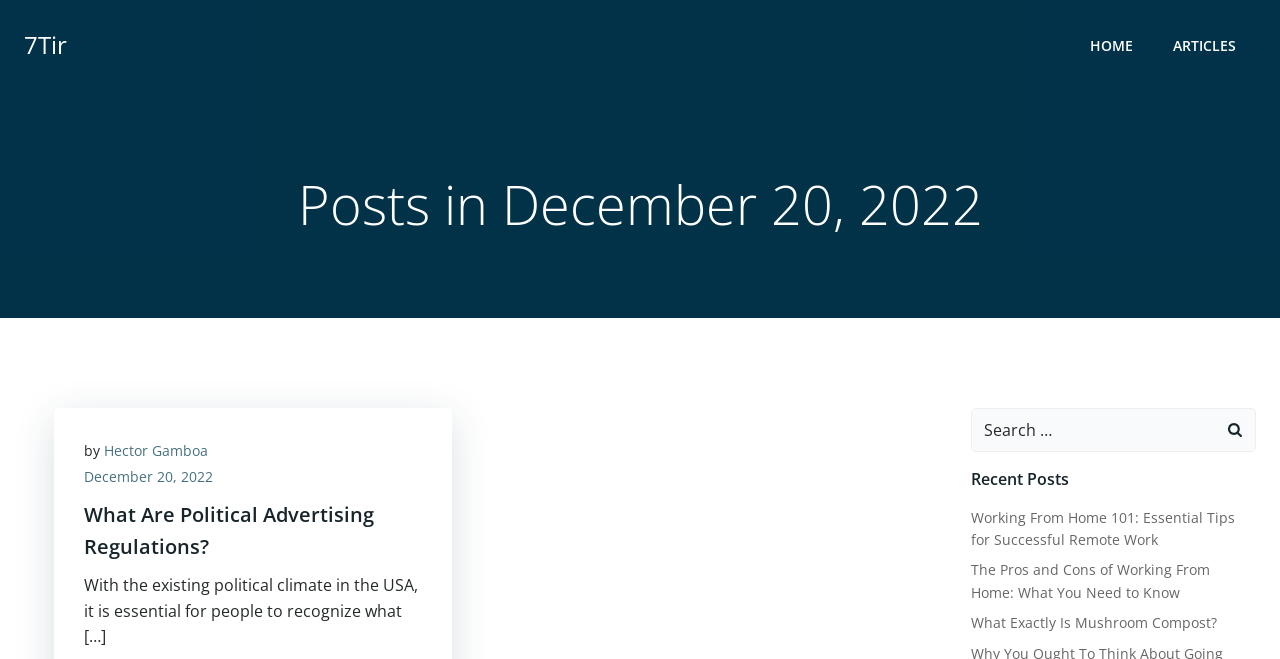Pinpoint the bounding box coordinates of the clickable area needed to execute the instruction: "read article about political advertising regulations". The coordinates should be specified as four float numbers between 0 and 1, i.e., [left, top, right, bottom].

[0.066, 0.758, 0.33, 0.855]